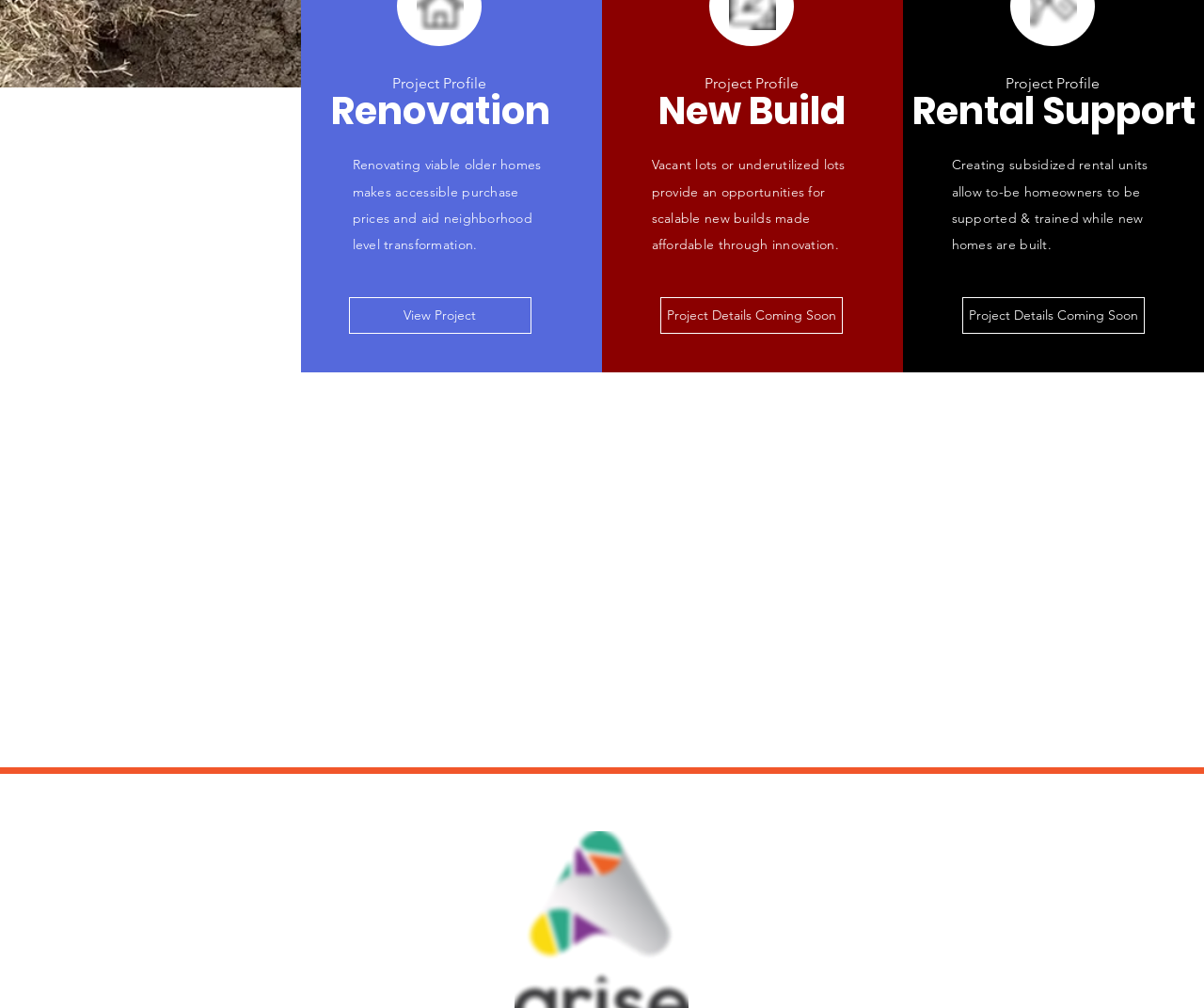What is the main focus of the 'Renovation' project?
Please interpret the details in the image and answer the question thoroughly.

Based on the webpage, the 'Renovation' project is focused on making accessible purchase prices and aiding neighborhood-level transformation, as stated in the StaticText element with the text 'Renovating viable older homes makes accessible purchase prices and aid neighborhood level transformation.'